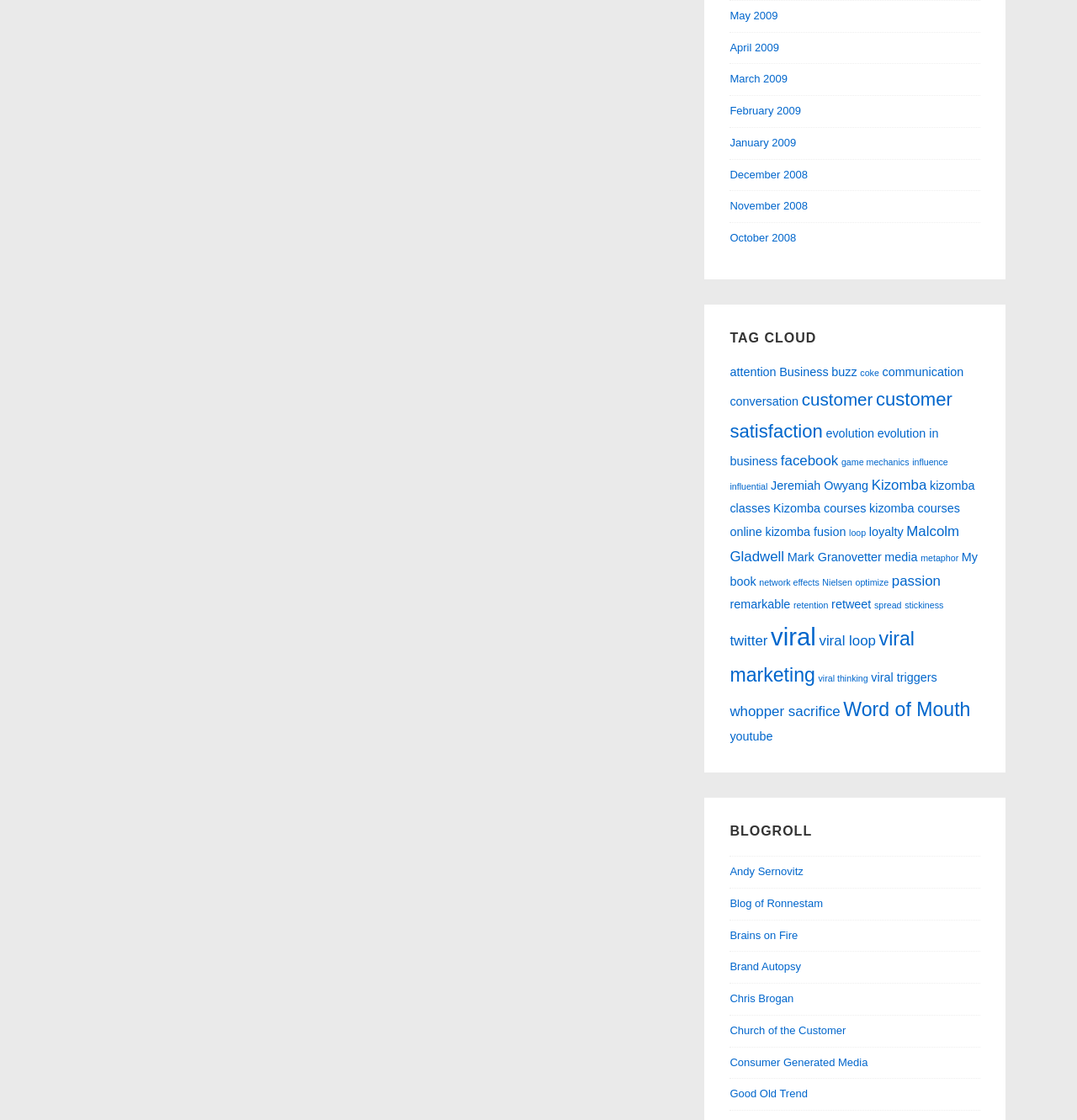Use a single word or phrase to answer the question: How many links are there in the tag cloud section?

40